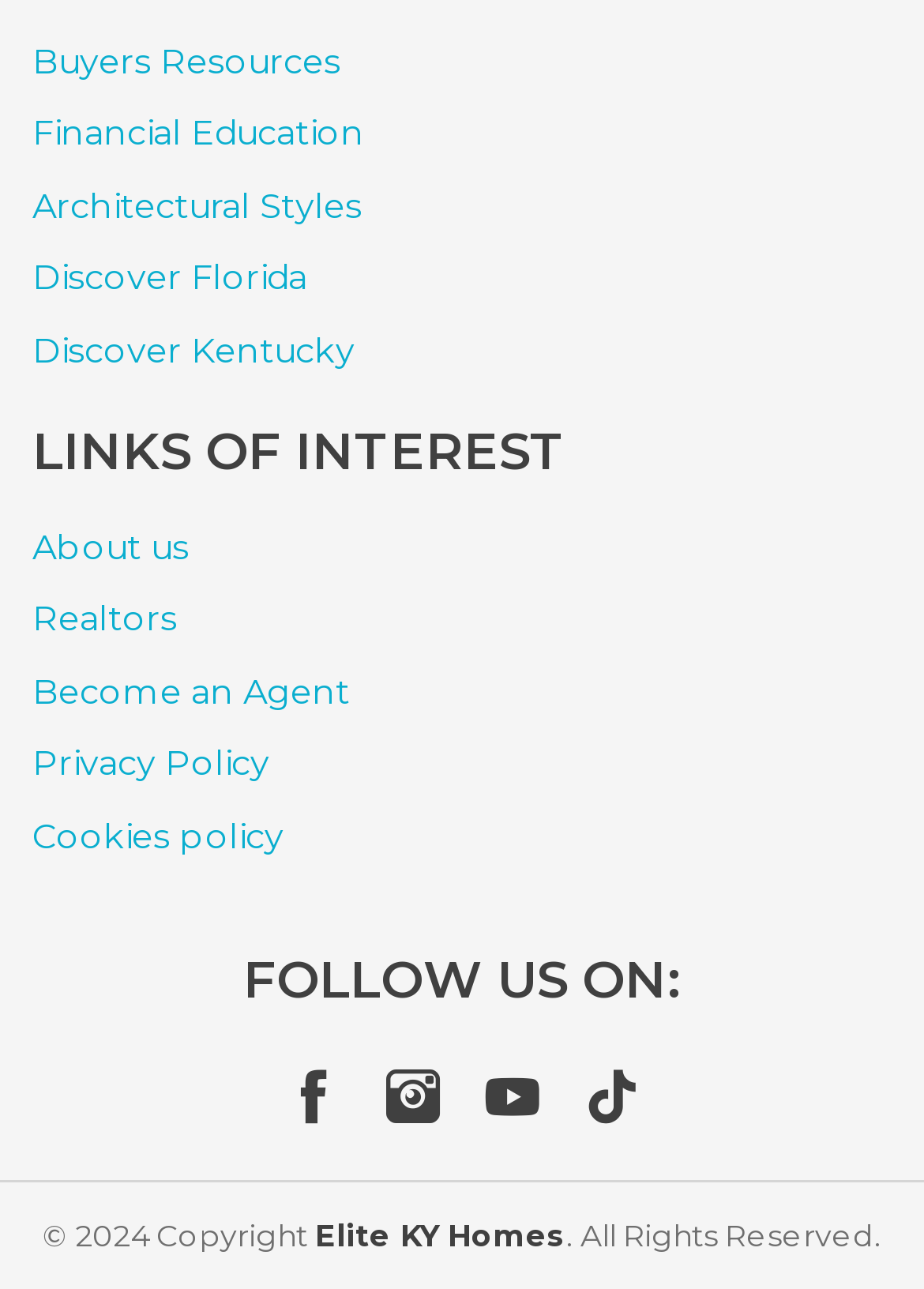How many social media links are there?
Could you answer the question with a detailed and thorough explanation?

I counted the number of links under the 'FOLLOW US ON:' heading and found four links with icons, indicating four social media links.